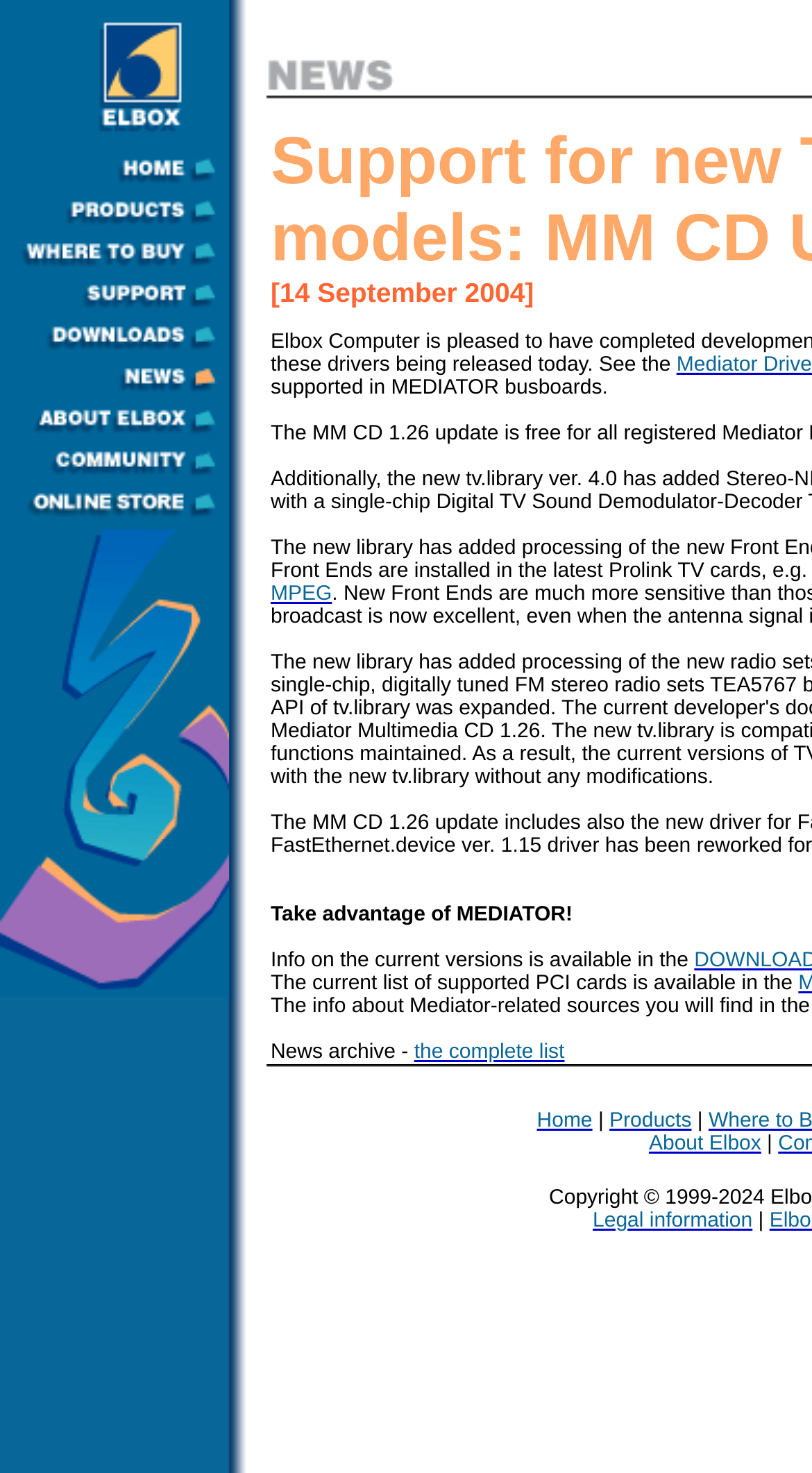Find the bounding box coordinates for the area that must be clicked to perform this action: "View January 2011".

None